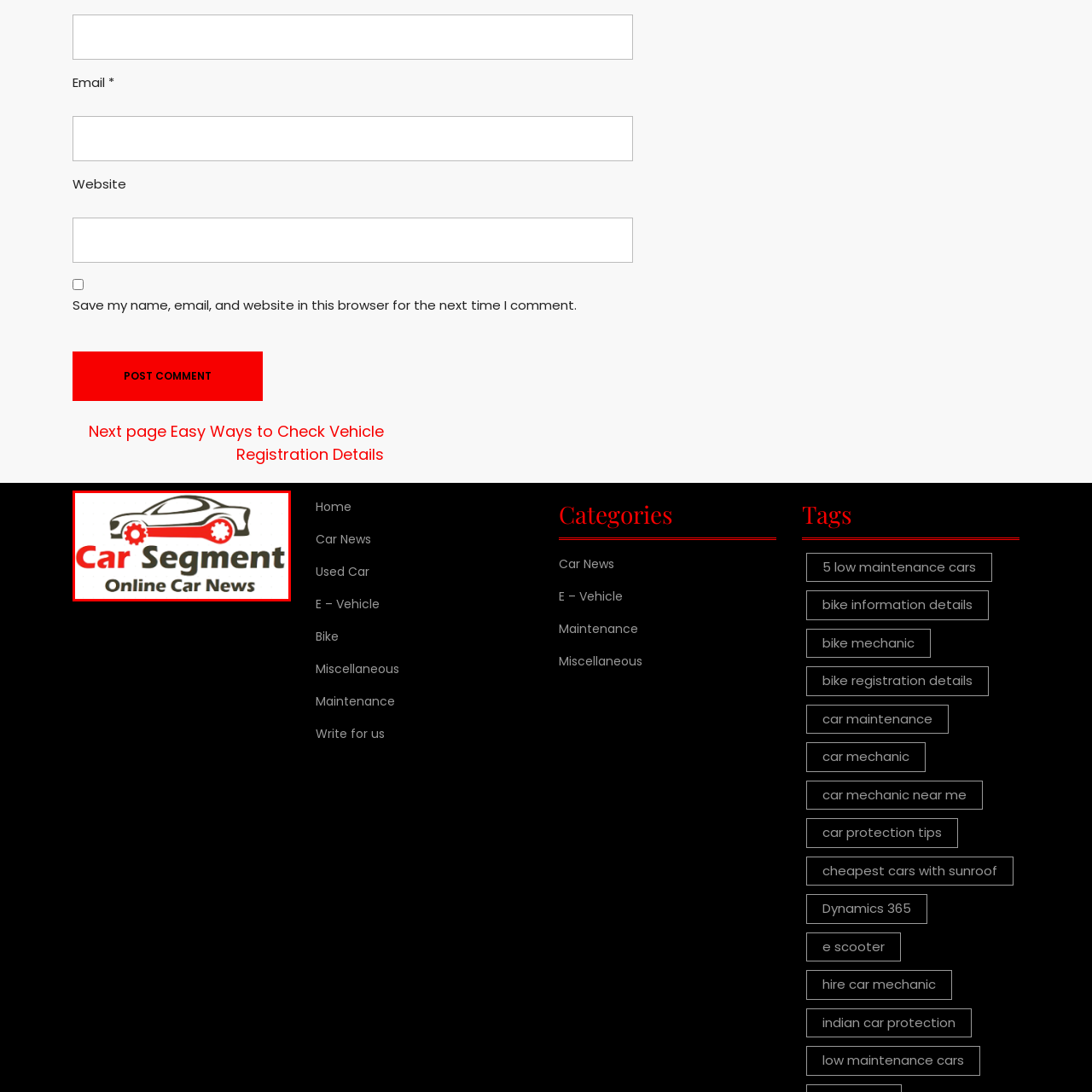Provide a comprehensive description of the content within the red-highlighted area of the image.

The image features the logo of "Car Segment," an online car news platform. The logo showcases a stylized outline of a car in black, accentuated by a striking red gear symbol that highlights the theme of automotive mechanics. Below the car graphic, the words "Car Segment" are prominently displayed in bold red lettering, while the phrase "Online Car News" is presented in a more subdued font. This combination emphasizes the platform's focus on providing timely and relevant news related to the automotive industry.